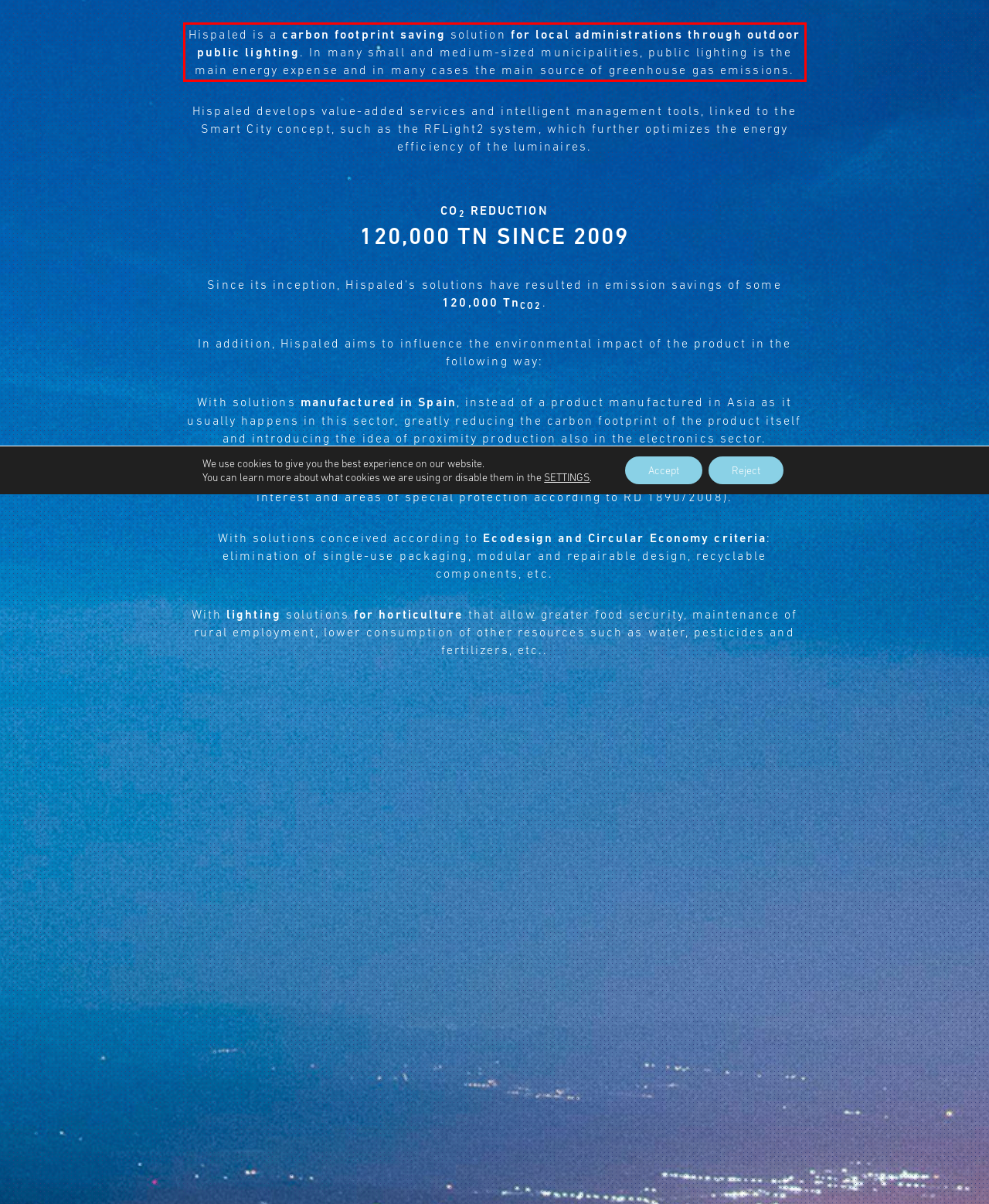You have a screenshot with a red rectangle around a UI element. Recognize and extract the text within this red bounding box using OCR.

Hispaled is a carbon footprint saving solution for local administrations through outdoor public lighting. In many small and medium-sized municipalities, public lighting is the main energy expense and in many cases the main source of greenhouse gas emissions.